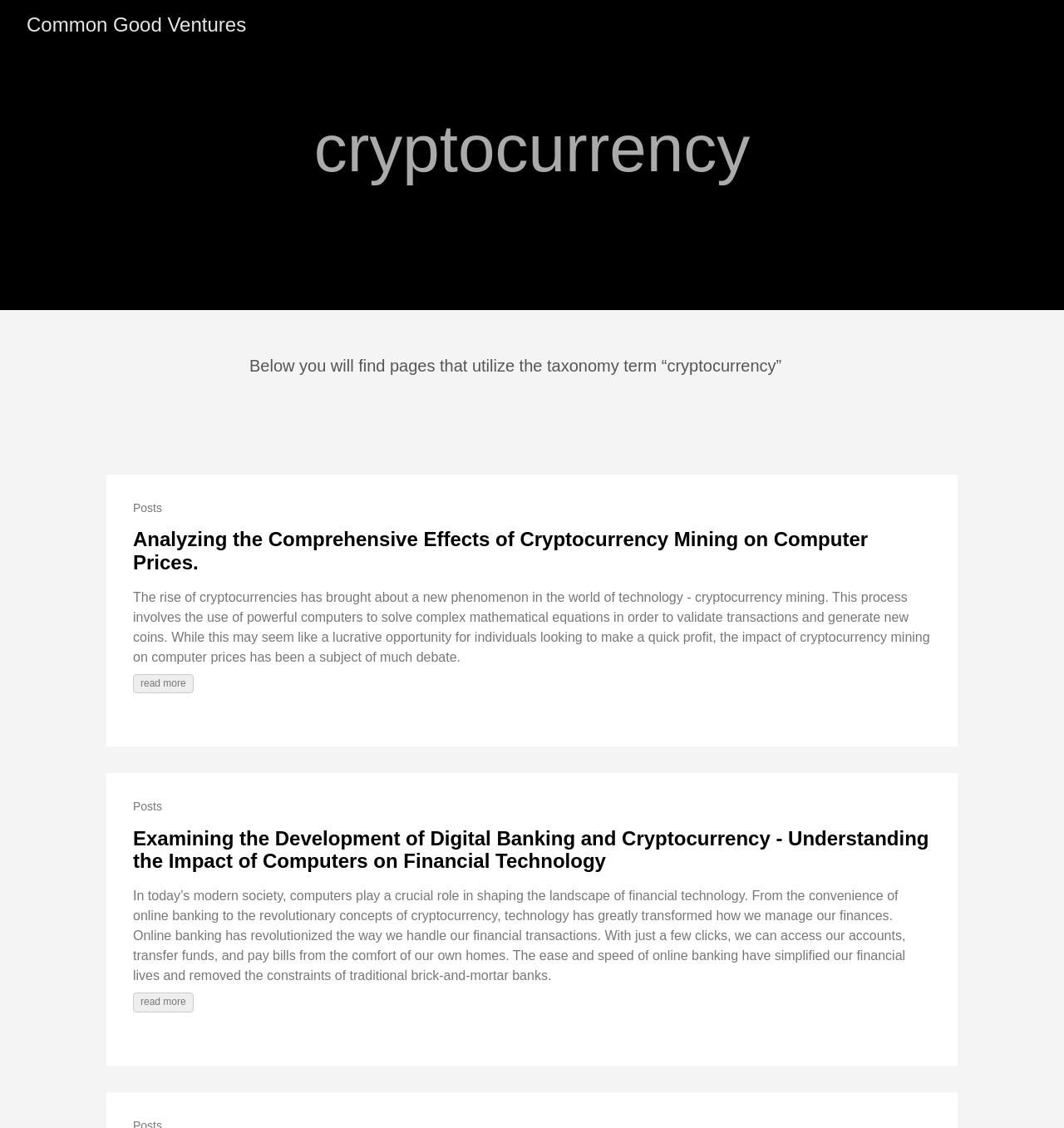What is the role of computers in the second article?
Look at the image and provide a short answer using one word or a phrase.

Shaping financial technology